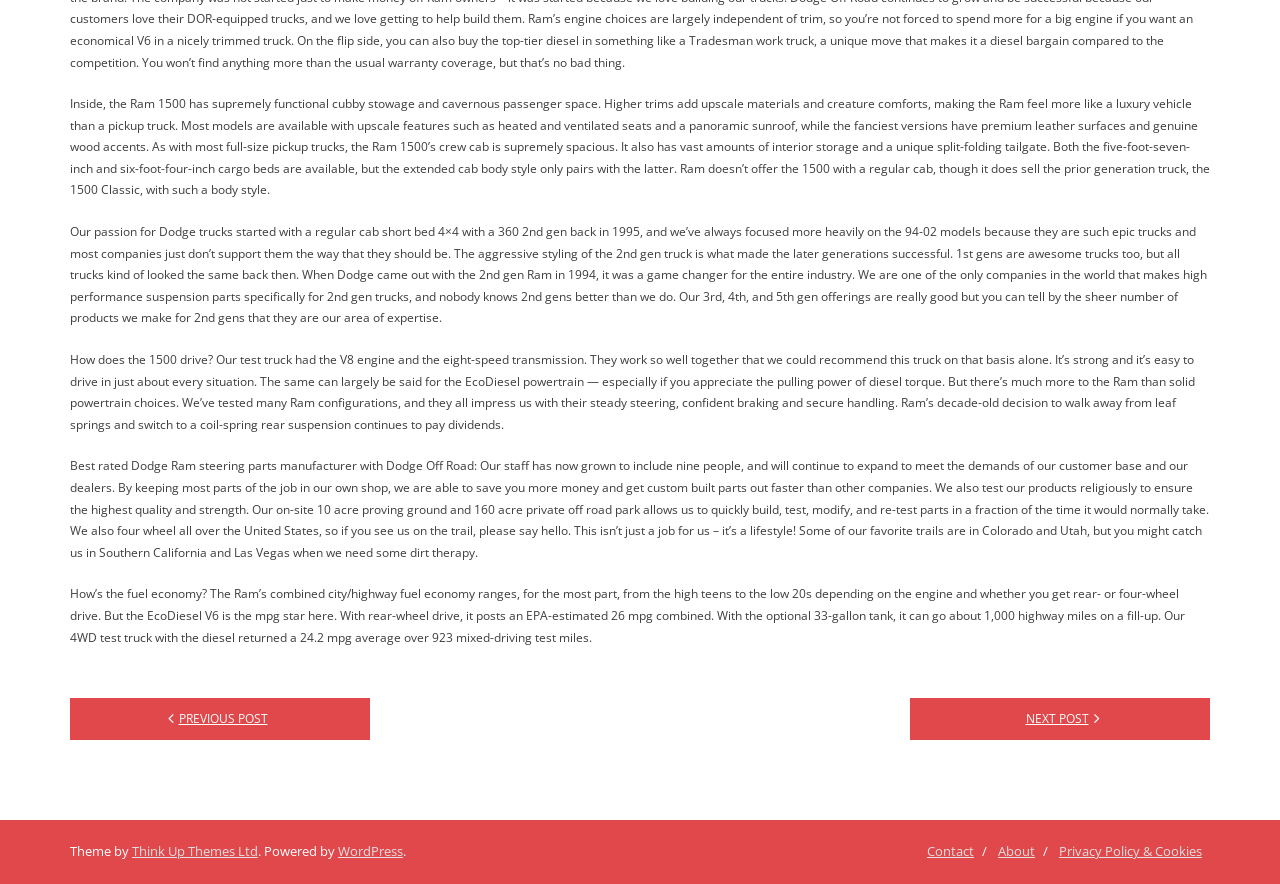Determine the bounding box coordinates in the format (top-left x, top-left y, bottom-right x, bottom-right y). Ensure all values are floating point numbers between 0 and 1. Identify the bounding box of the UI element described by: Think Up Themes Ltd

[0.103, 0.953, 0.202, 0.973]